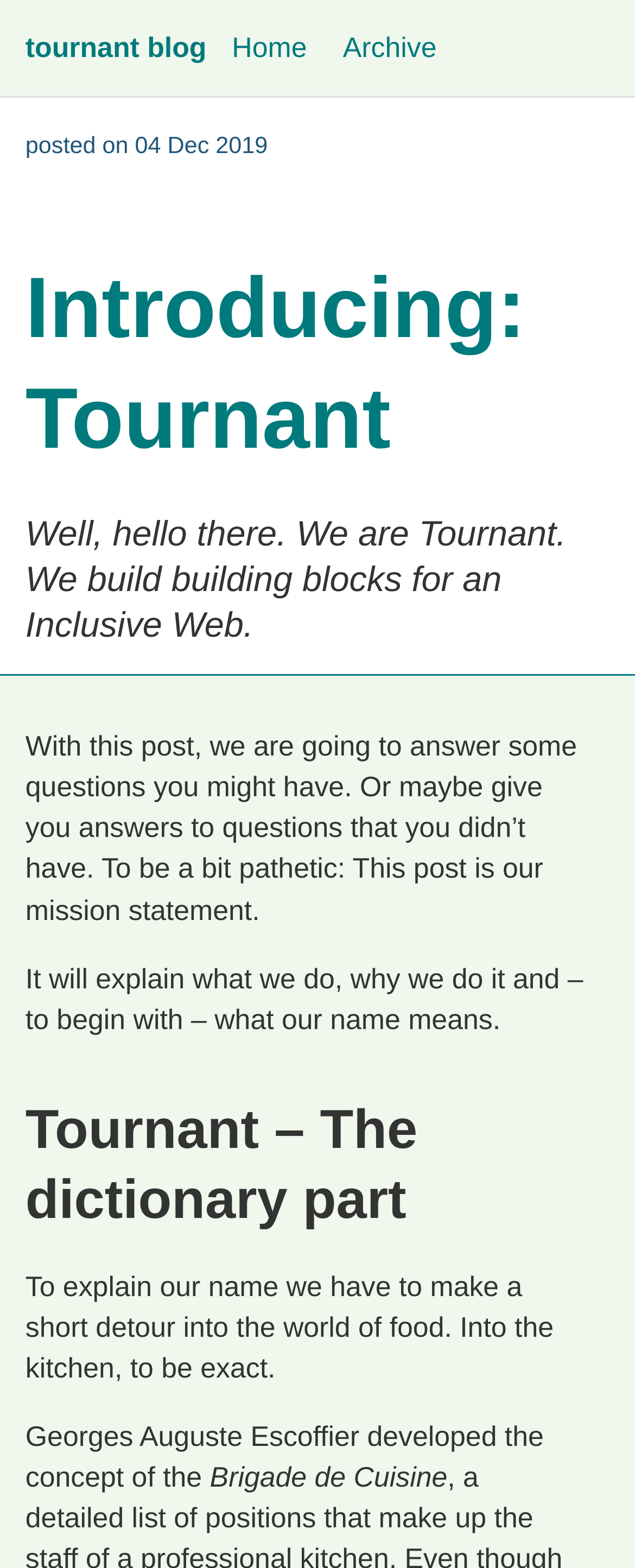Answer this question using a single word or a brief phrase:
How many links are in the top navigation?

2